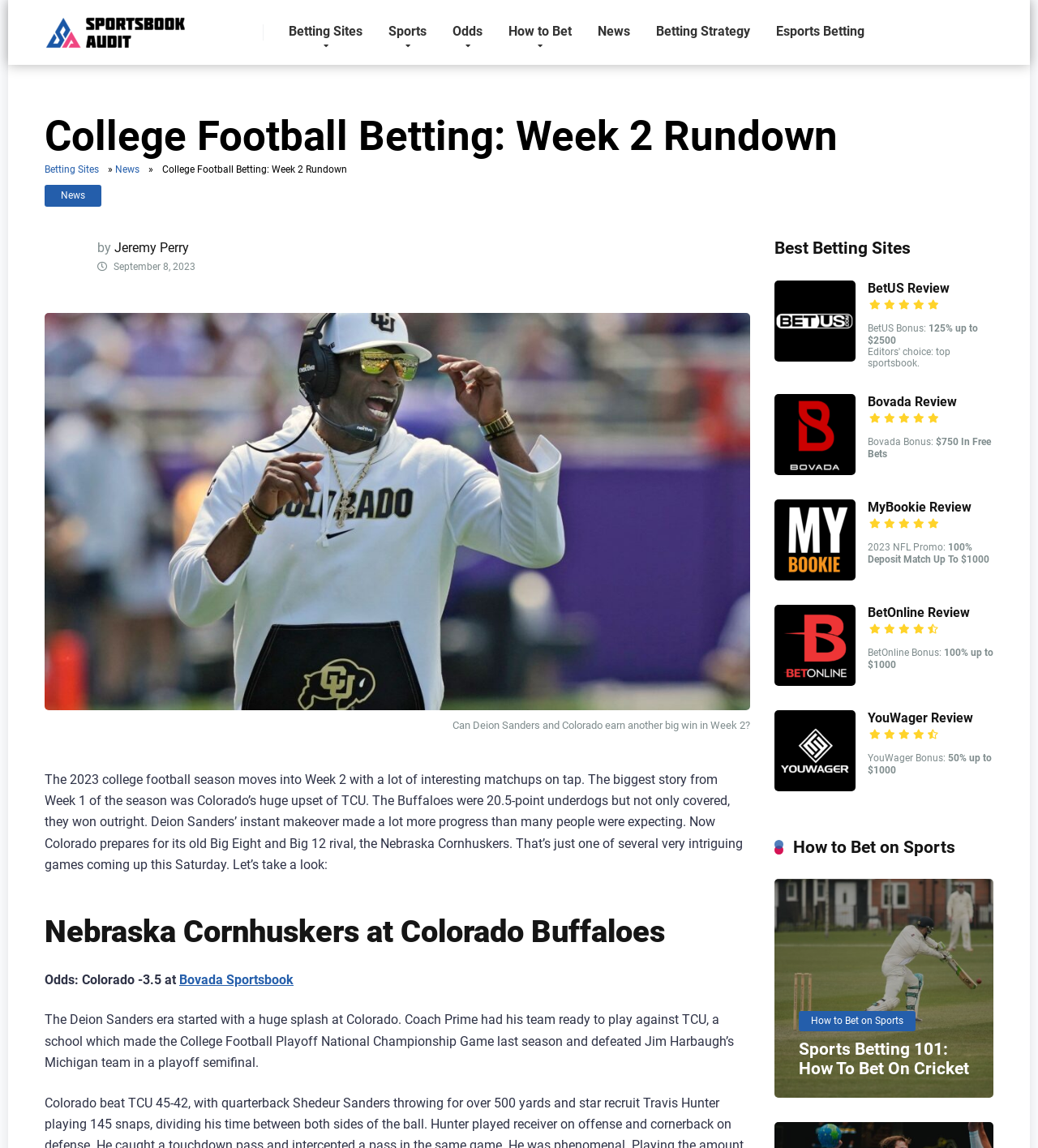Please provide a comprehensive response to the question below by analyzing the image: 
How many sportsbooks are reviewed on this webpage?

I counted the number of sportsbook reviews on the webpage, and there are 5 reviews: BetUS, Bovada, MyBookie, BetOnline, and YouWager.